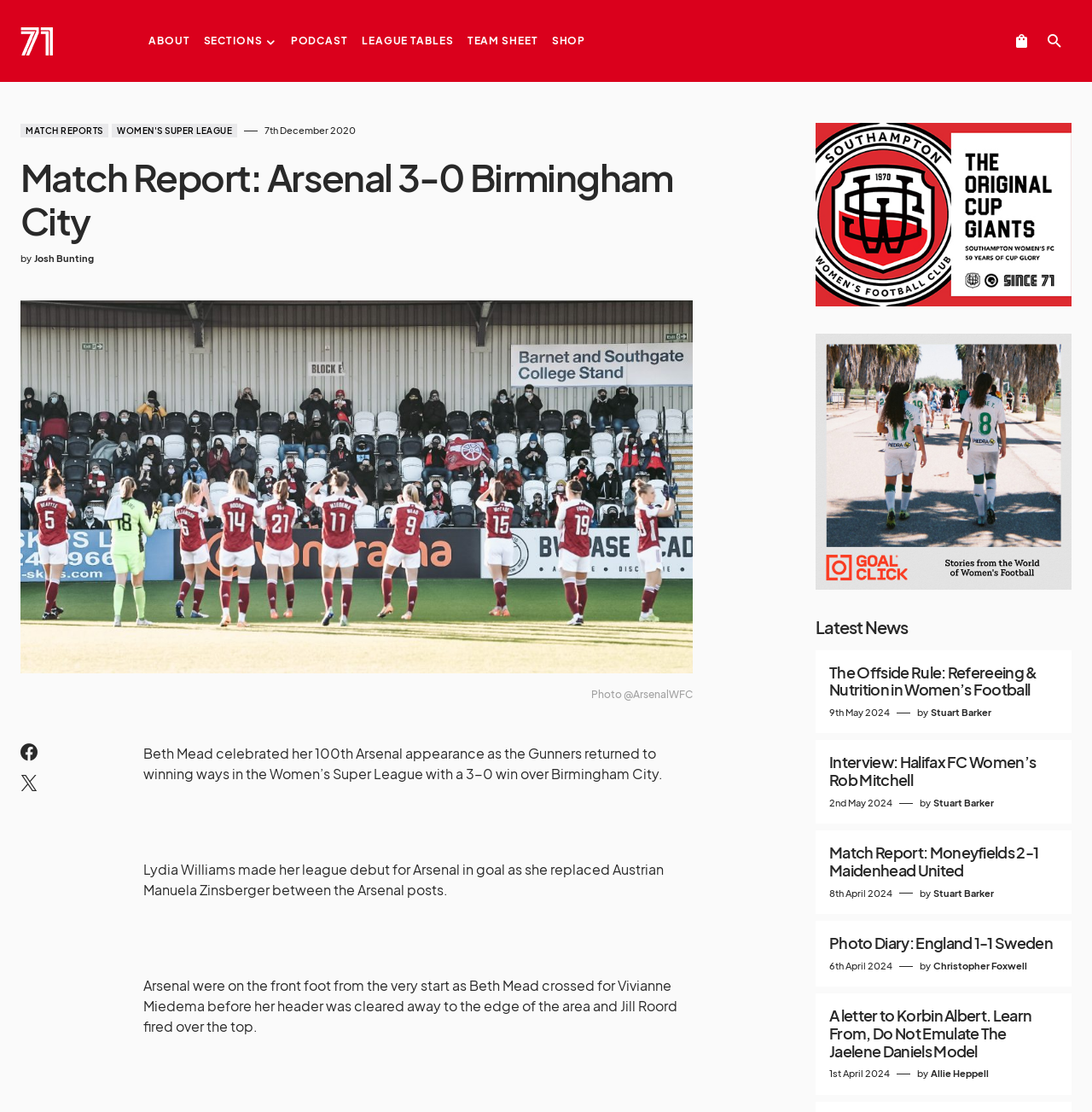Please locate the clickable area by providing the bounding box coordinates to follow this instruction: "Click on the ABOUT link".

[0.136, 0.0, 0.174, 0.074]